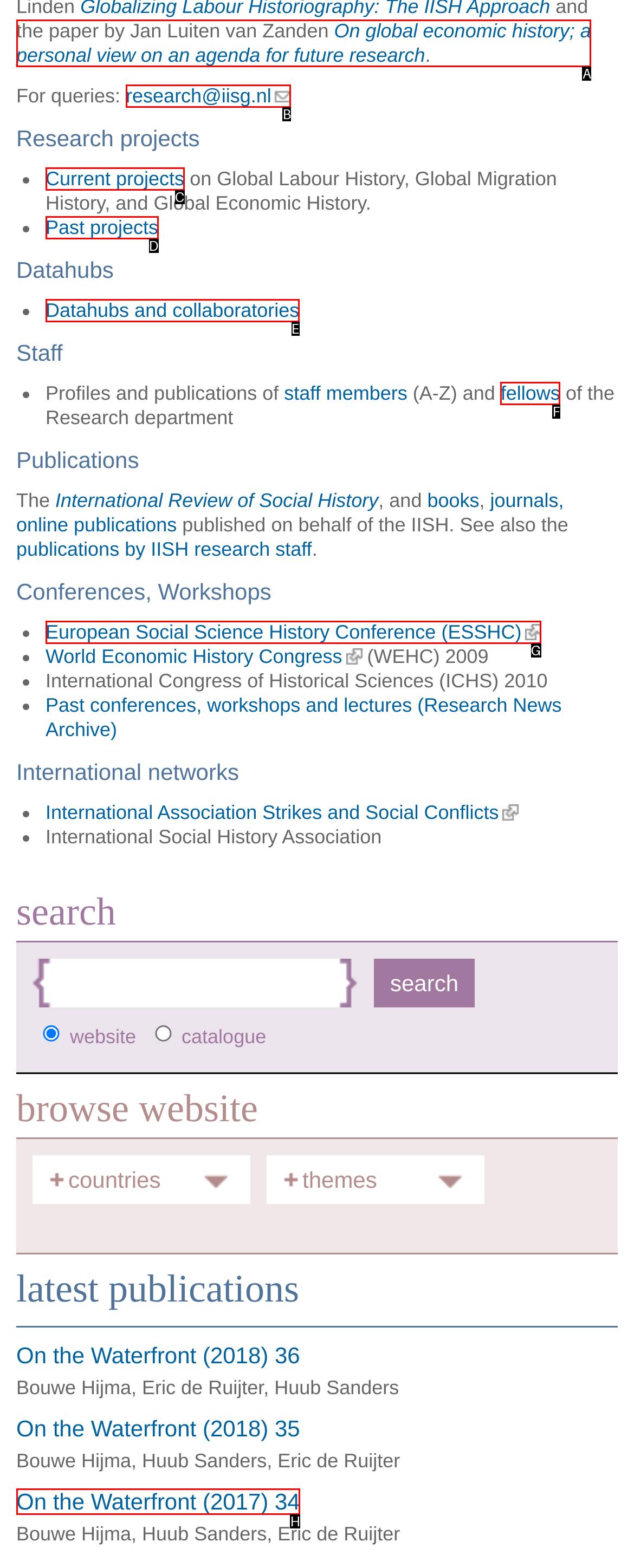From the provided options, which letter corresponds to the element described as: Datahubs and collaboratories
Answer with the letter only.

E